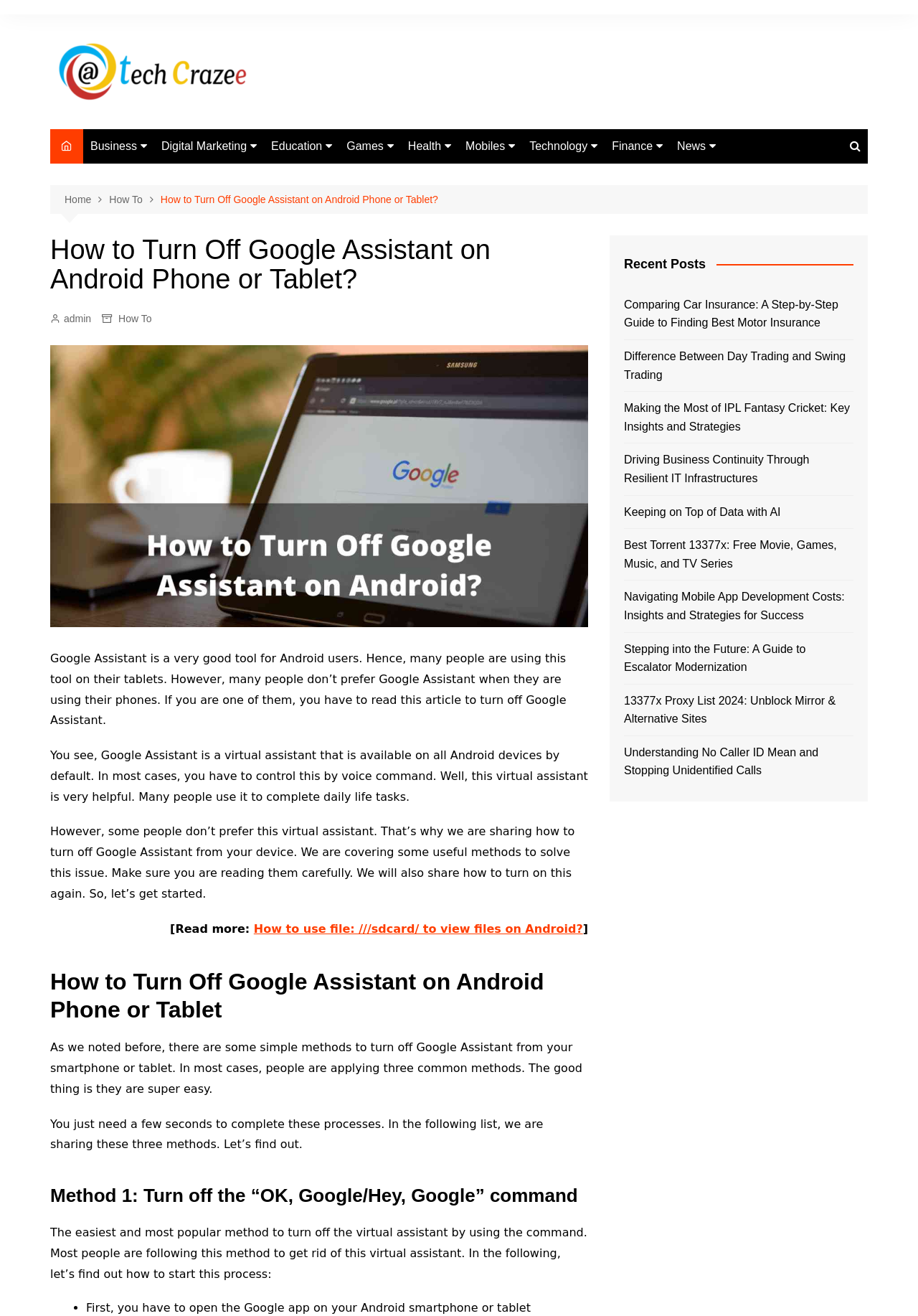Predict the bounding box coordinates of the area that should be clicked to accomplish the following instruction: "Read the article 'How to Turn Off Google Assistant on Android Phone or Tablet'". The bounding box coordinates should consist of four float numbers between 0 and 1, i.e., [left, top, right, bottom].

[0.055, 0.179, 0.641, 0.224]